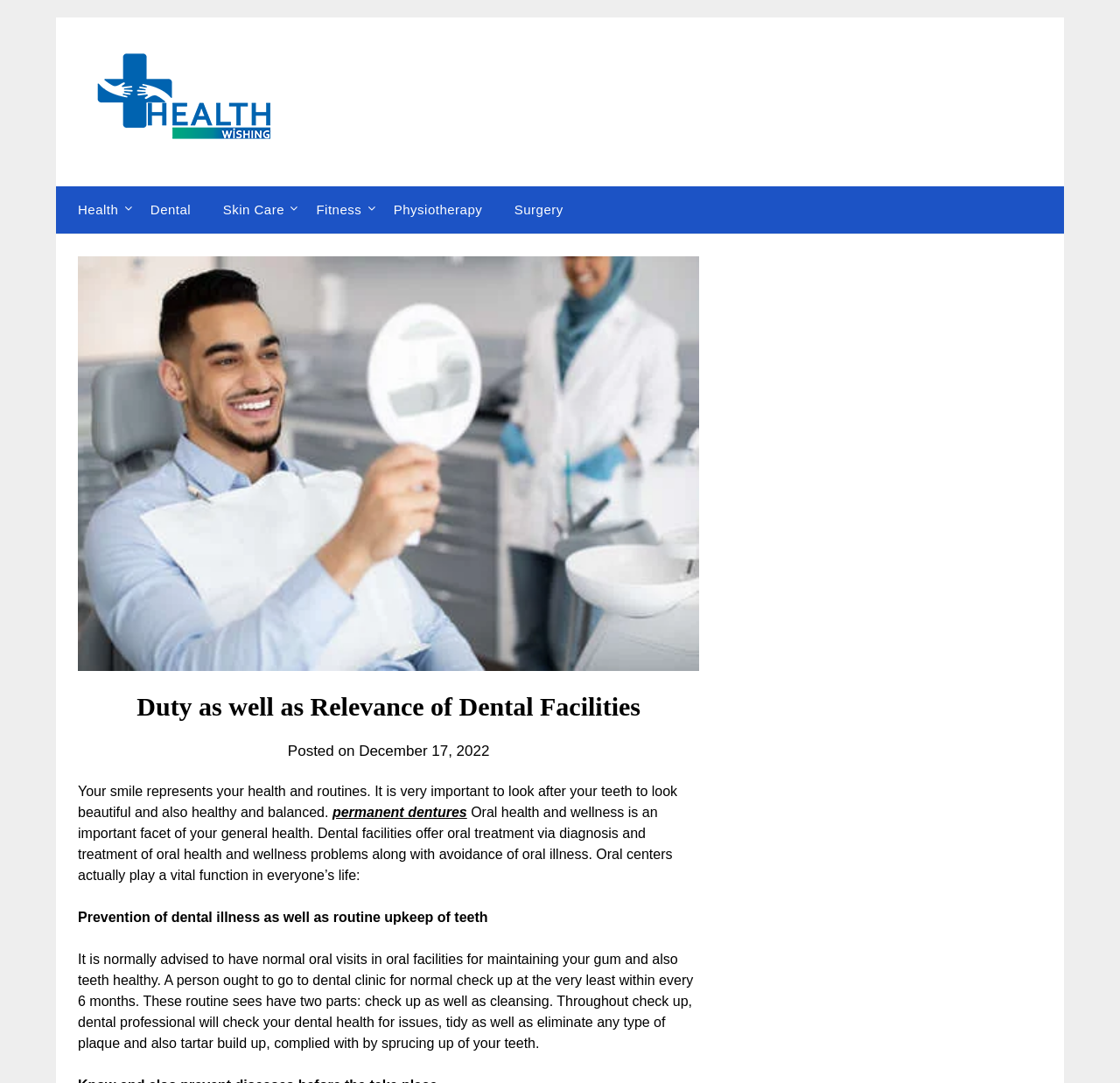What is the importance of looking after your teeth?
Please provide a single word or phrase in response based on the screenshot.

to look beautiful and healthy